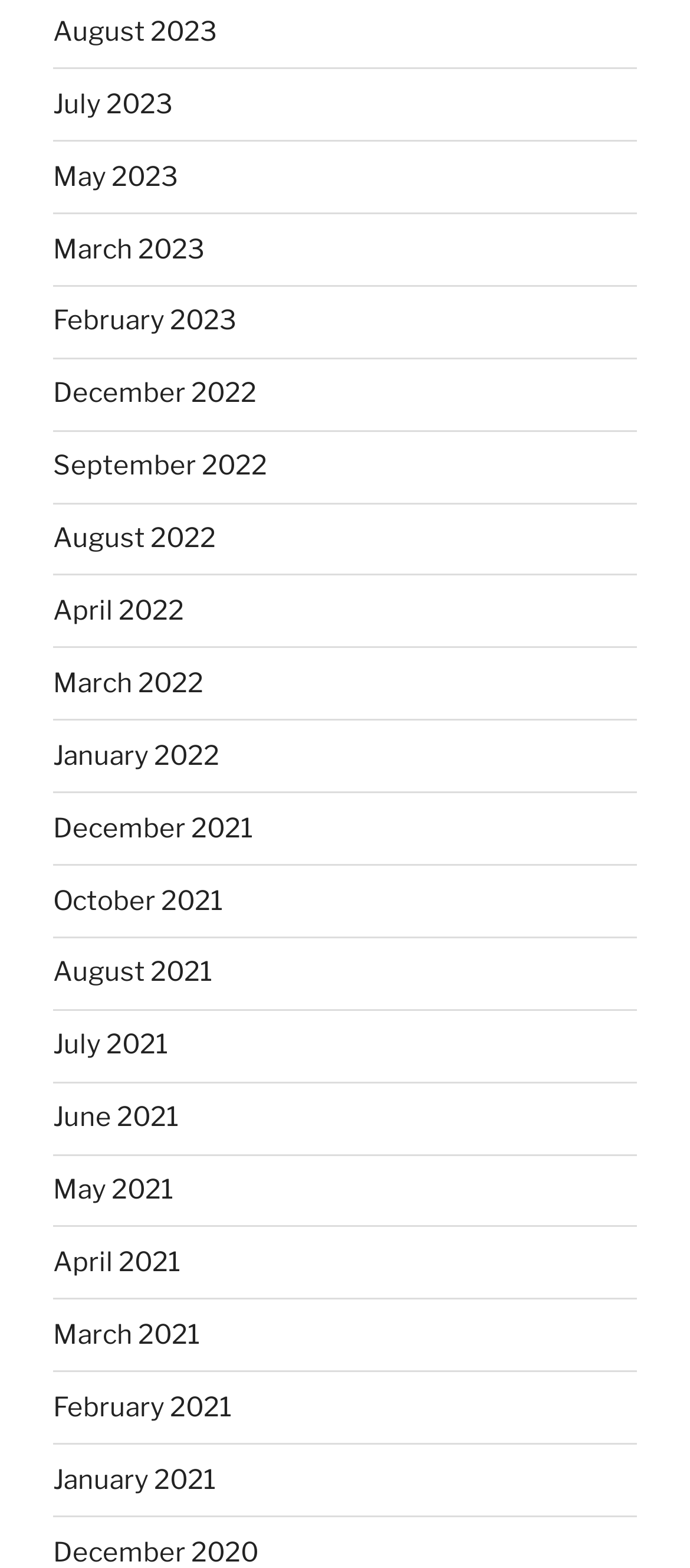Locate the bounding box coordinates of the clickable area needed to fulfill the instruction: "go to July 2021".

[0.077, 0.656, 0.244, 0.677]